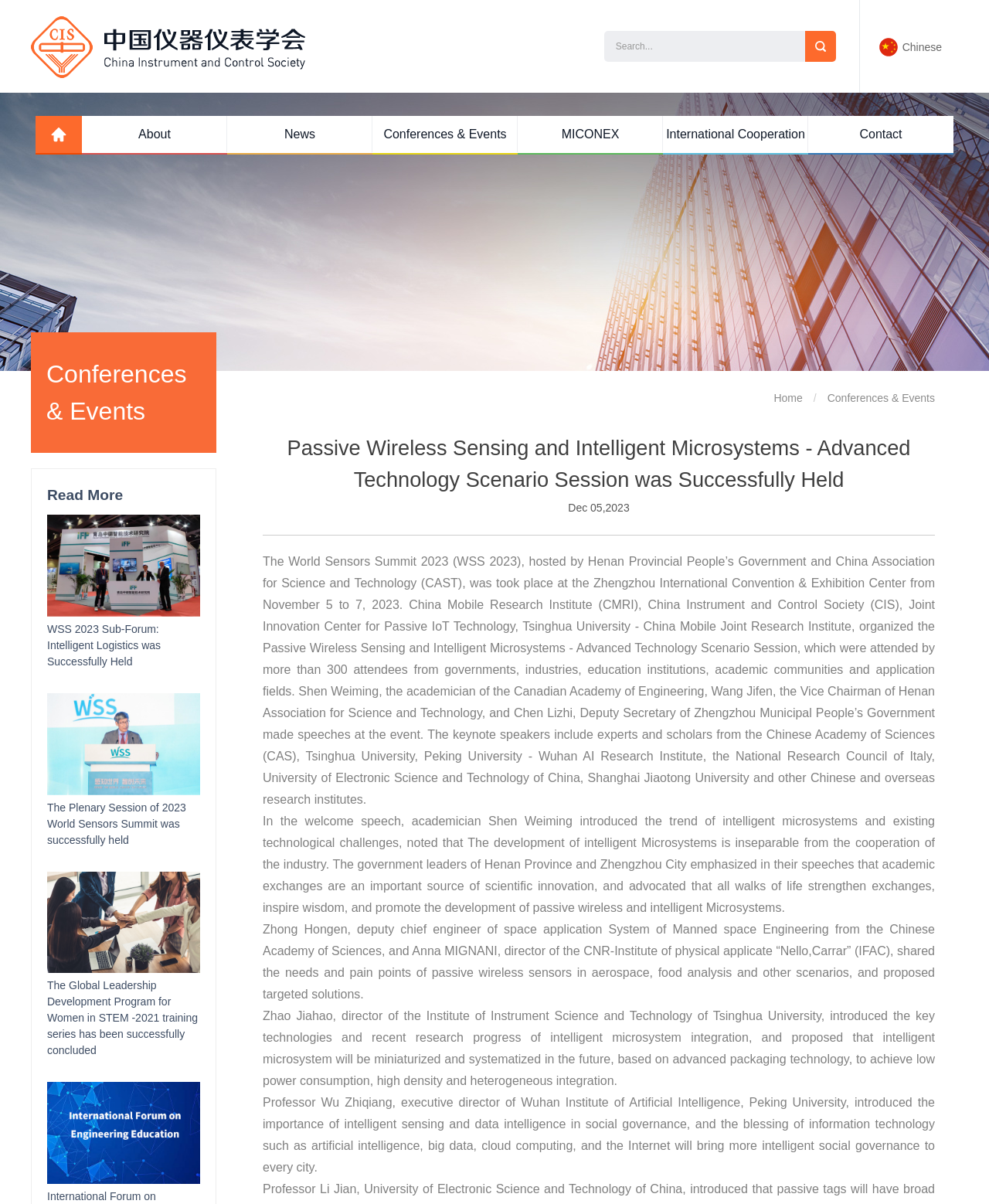Please examine the image and answer the question with a detailed explanation:
How many links are there in the navigation menu?

The navigation menu is located at the top of the webpage and contains links to 'About', 'News', 'Conferences & Events', 'MICONEX', 'International Cooperation', and 'Contact'. There are 7 links in total.